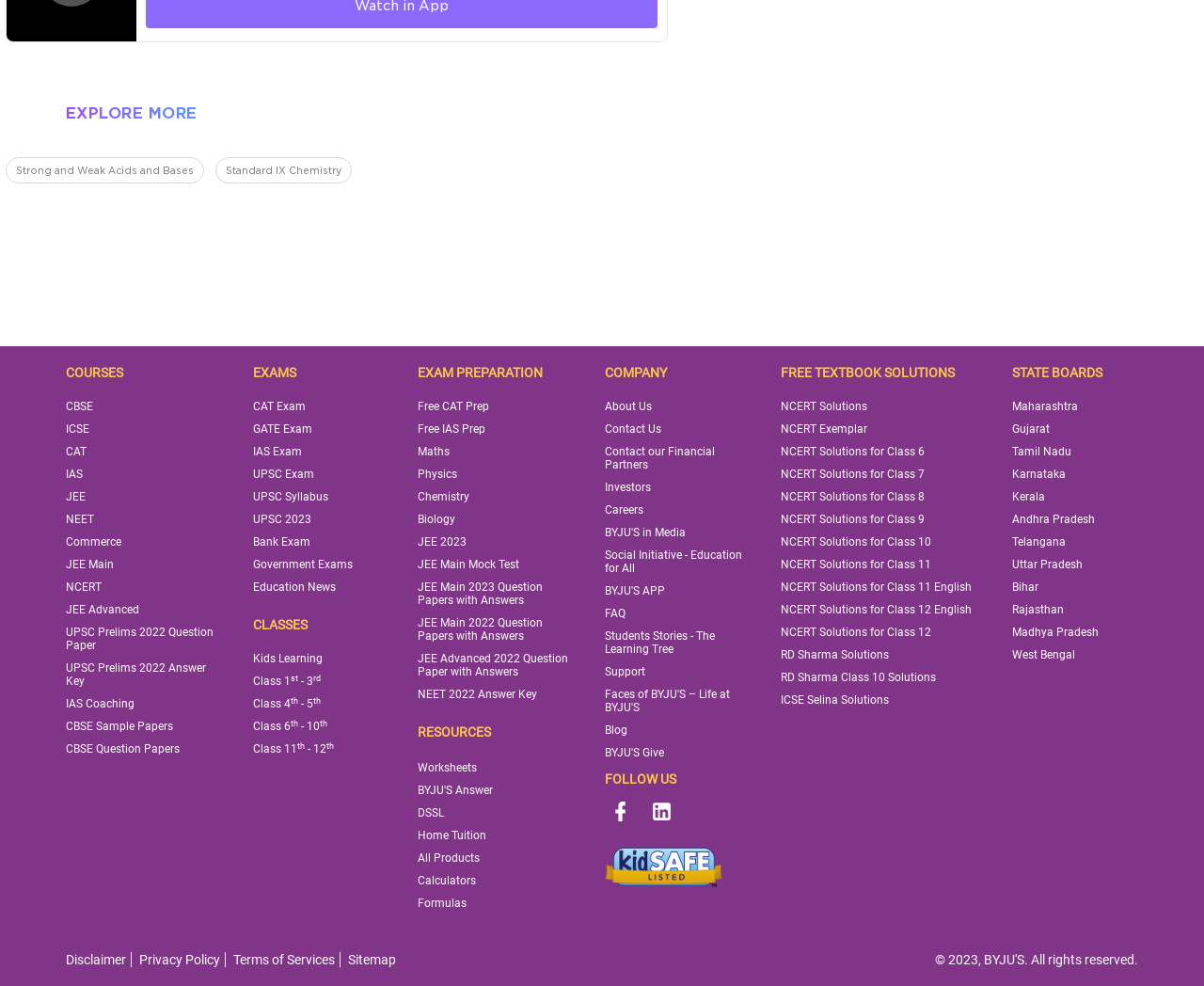Pinpoint the bounding box coordinates of the area that should be clicked to complete the following instruction: "Prepare for JEE Main". The coordinates must be given as four float numbers between 0 and 1, i.e., [left, top, right, bottom].

[0.055, 0.566, 0.095, 0.579]